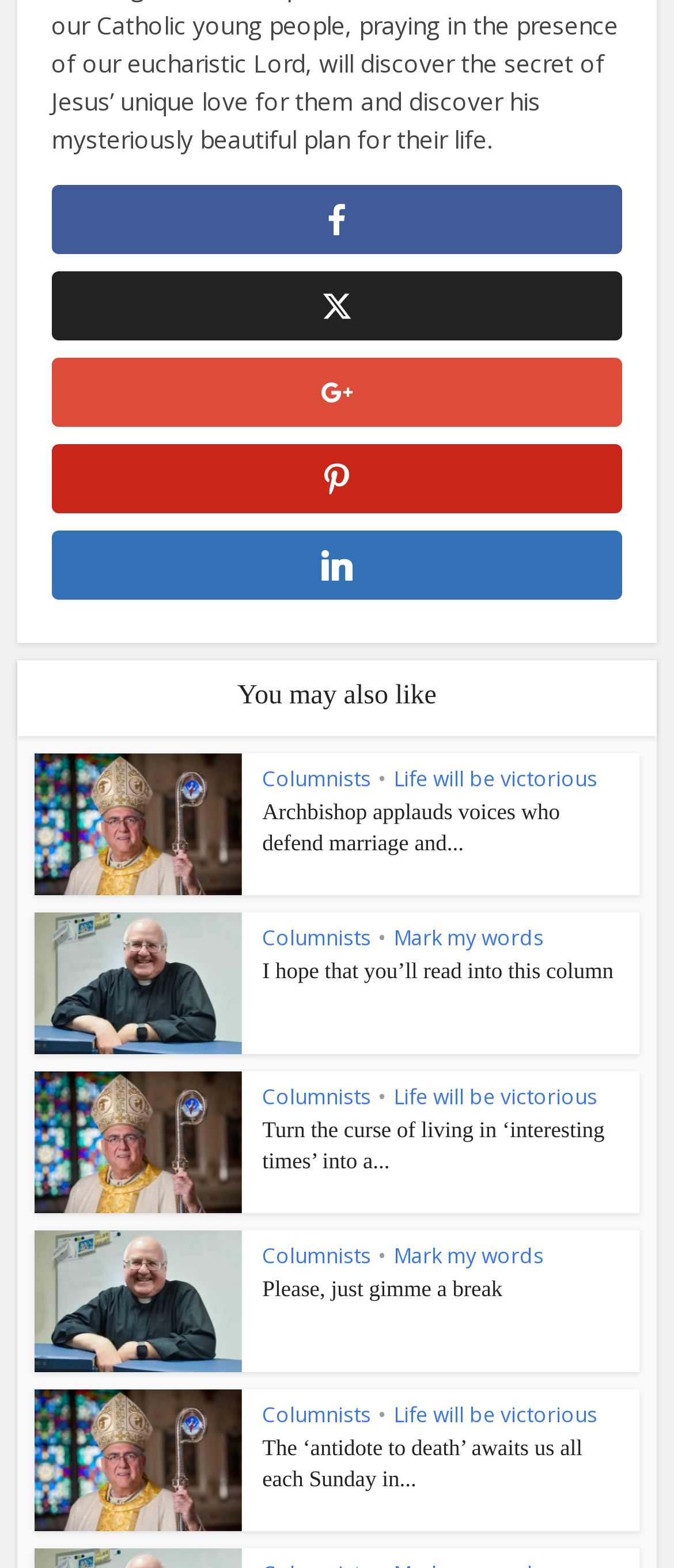Respond with a single word or phrase to the following question:
What is the theme of the articles on this webpage?

Columnists